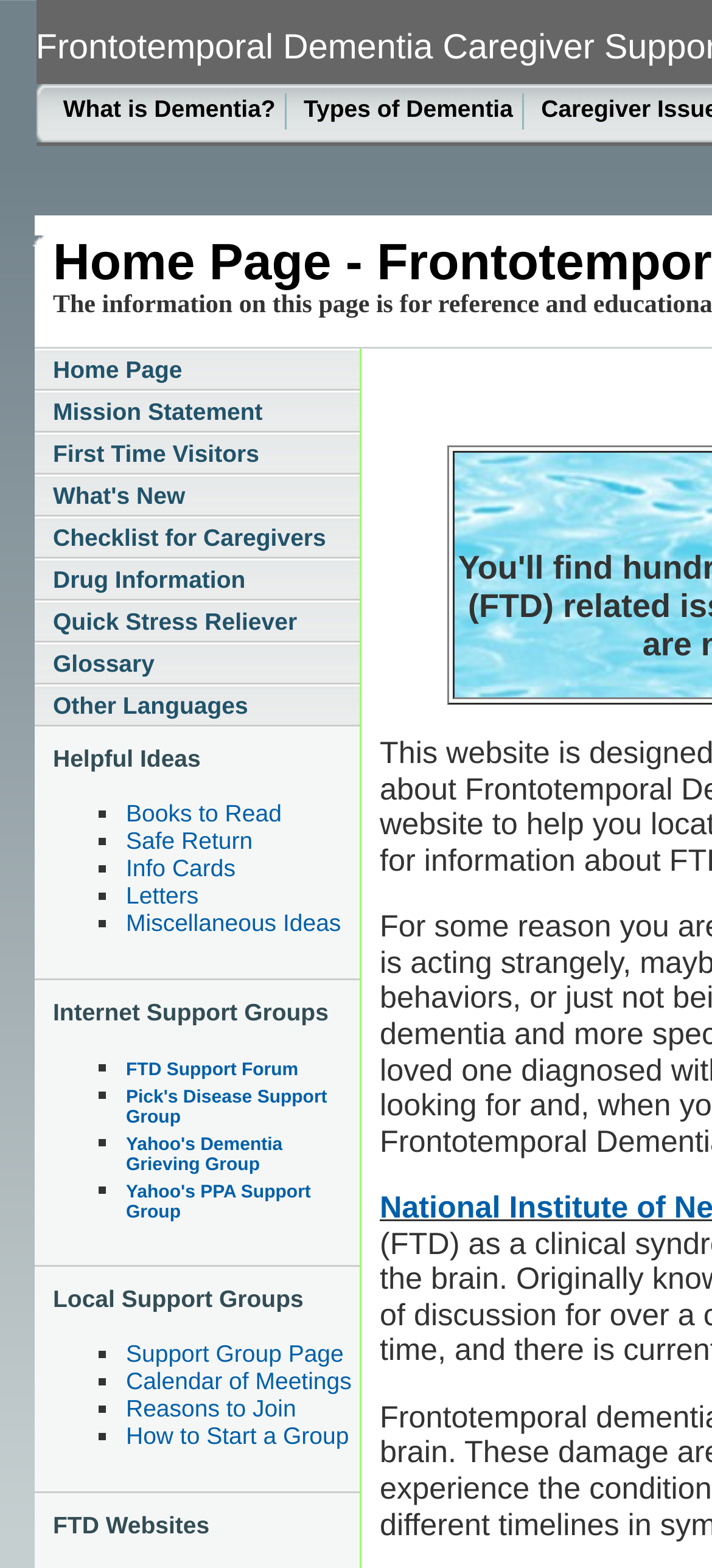Ascertain the bounding box coordinates for the UI element detailed here: "How to Start a Group". The coordinates should be provided as [left, top, right, bottom] with each value being a float between 0 and 1.

[0.177, 0.907, 0.505, 0.925]